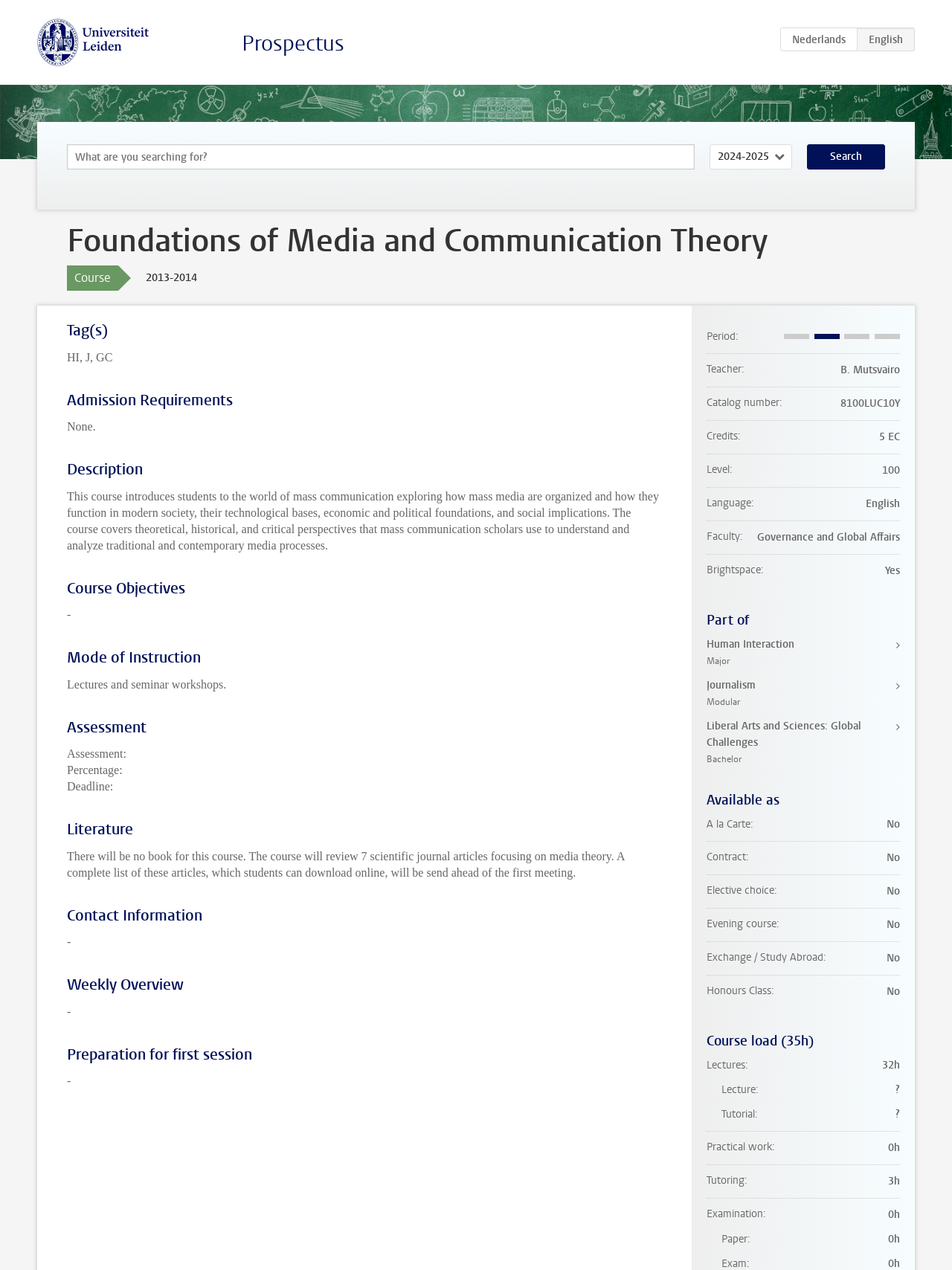Please provide the bounding box coordinates in the format (top-left x, top-left y, bottom-right x, bottom-right y). Remember, all values are floating point numbers between 0 and 1. What is the bounding box coordinate of the region described as: Prospectus

[0.254, 0.023, 0.362, 0.045]